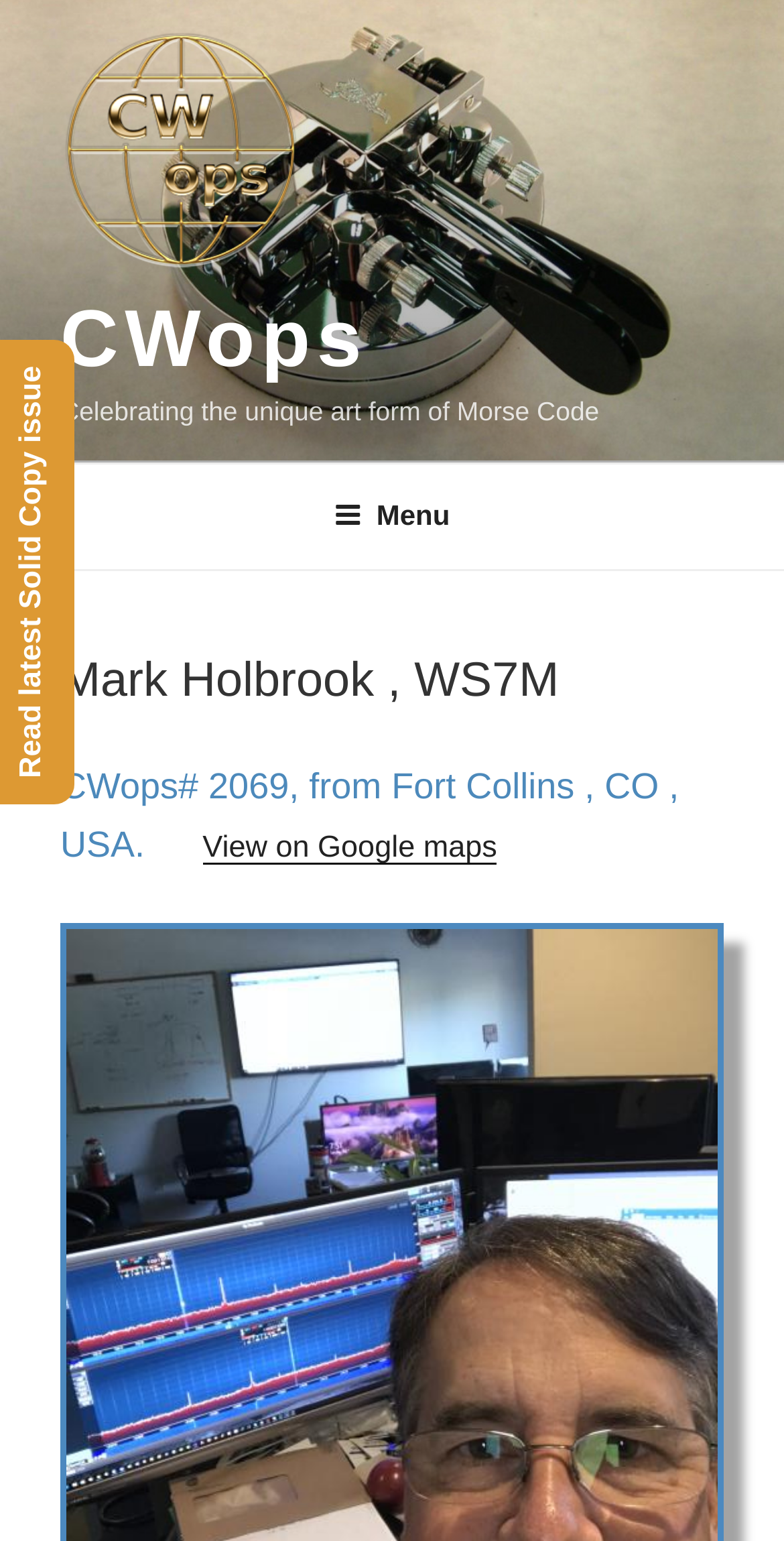Please determine the bounding box coordinates for the UI element described as: "parent_node: CWops".

[0.077, 0.02, 0.423, 0.188]